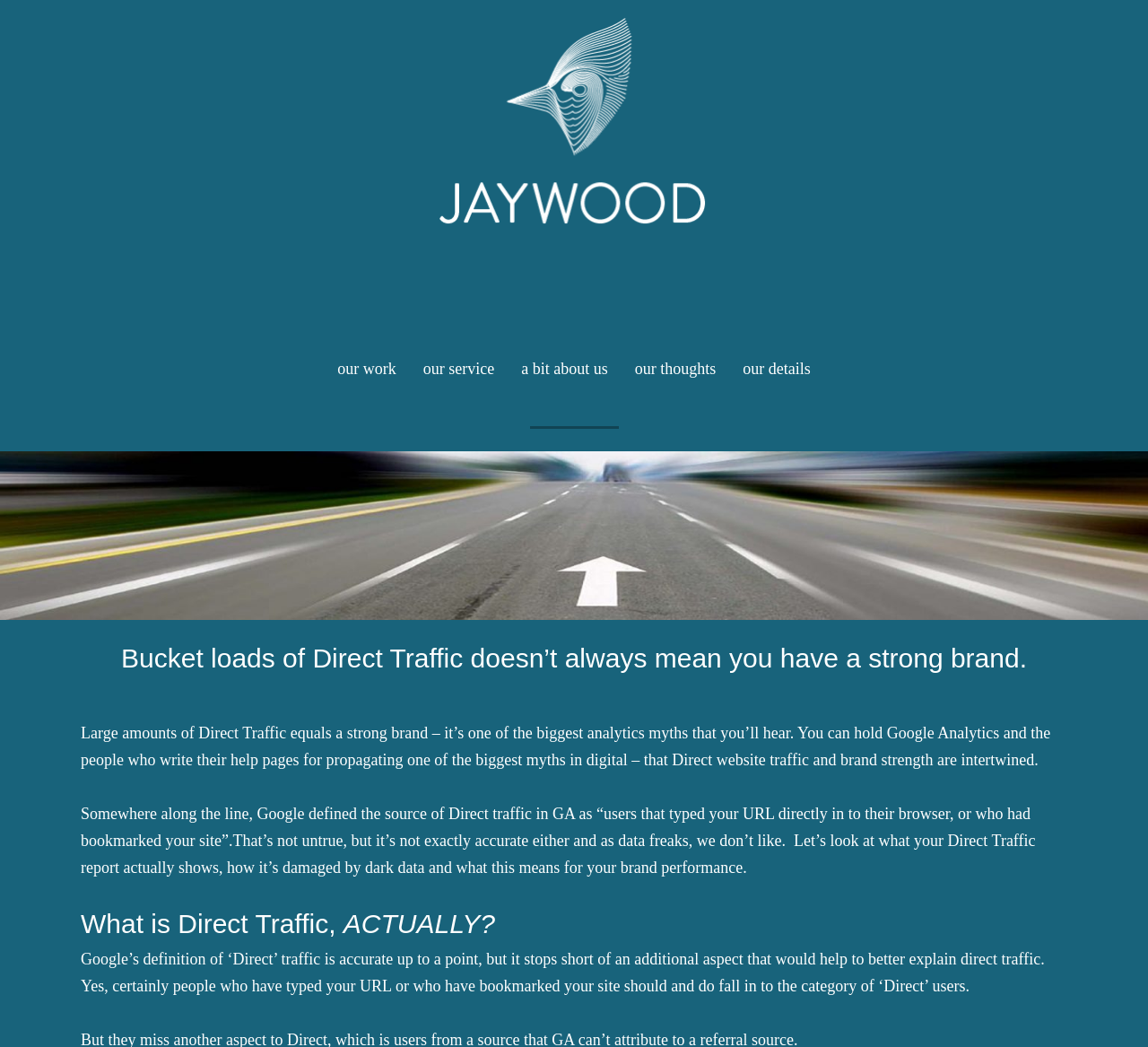What is the topic of the article?
Look at the image and provide a detailed response to the question.

The topic of the article can be inferred from the heading 'Bucket loads of Direct Traffic doesn’t always mean you have a strong brand.' and the subsequent paragraphs that discuss the relationship between Direct Traffic and brand strength.